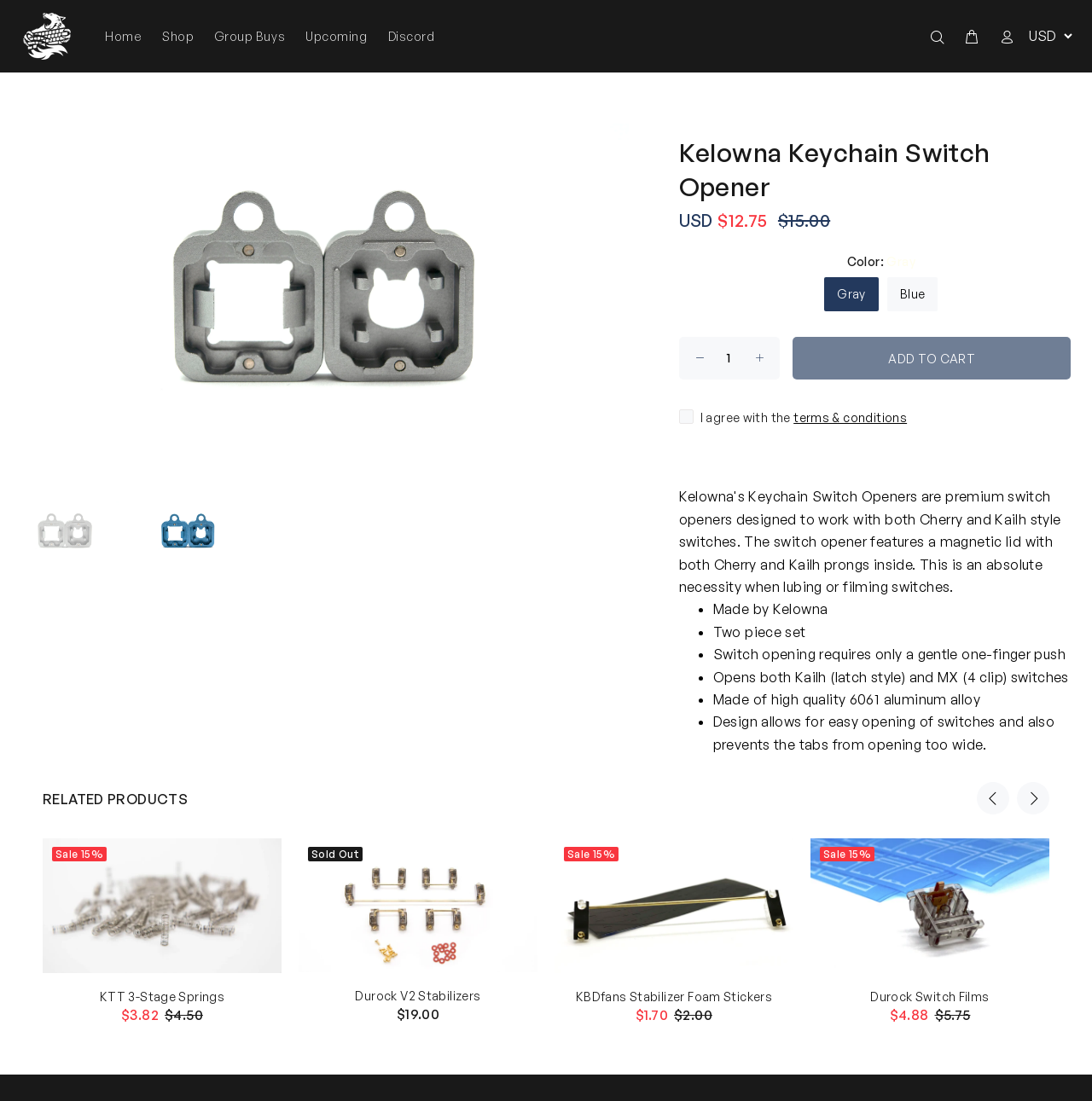What type of material is the switch opener made of?
Examine the screenshot and reply with a single word or phrase.

6061 aluminum alloy